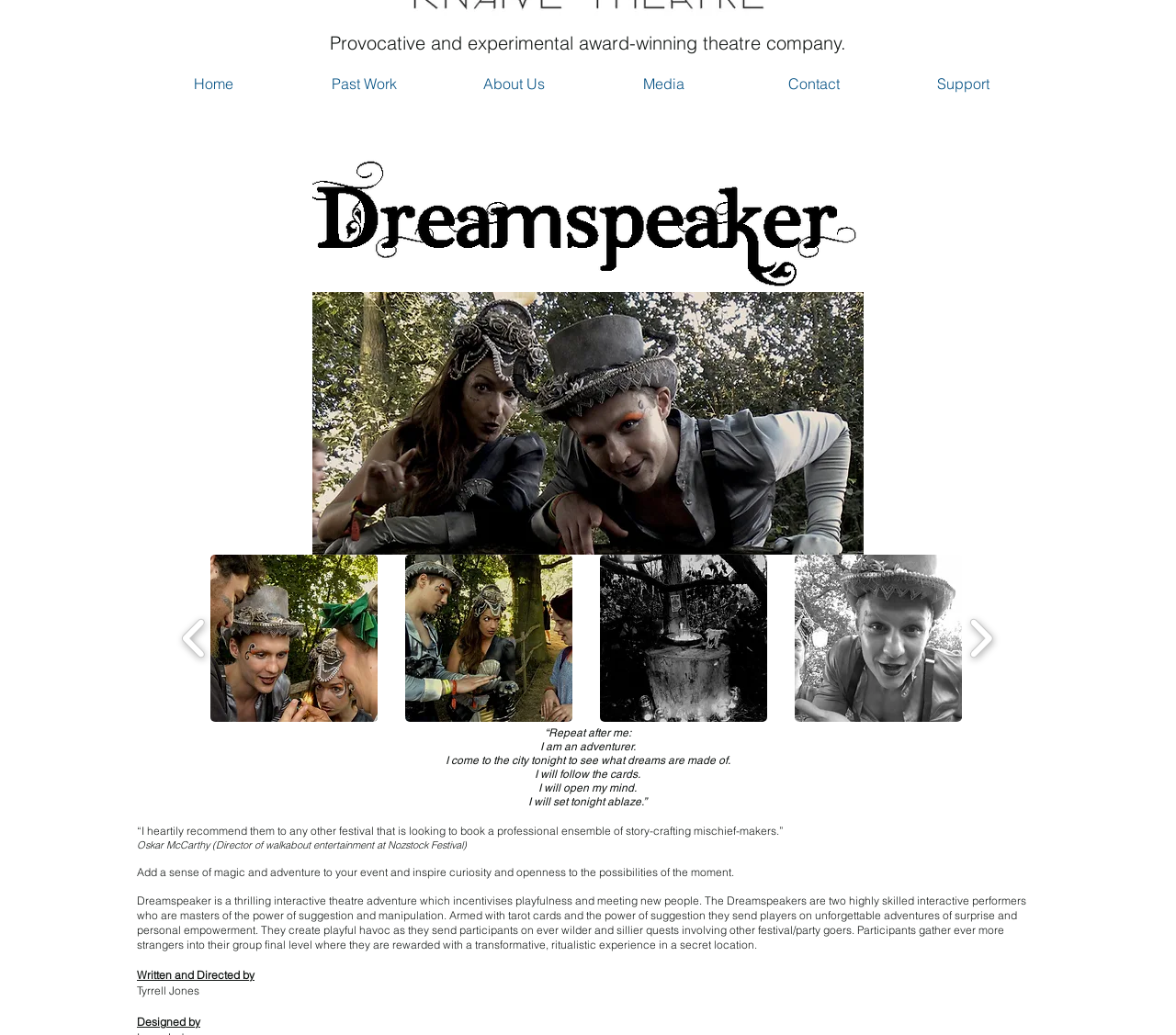Can you provide the bounding box coordinates for the element that should be clicked to implement the instruction: "Click on the 'SKILLESTIAL' link"?

None